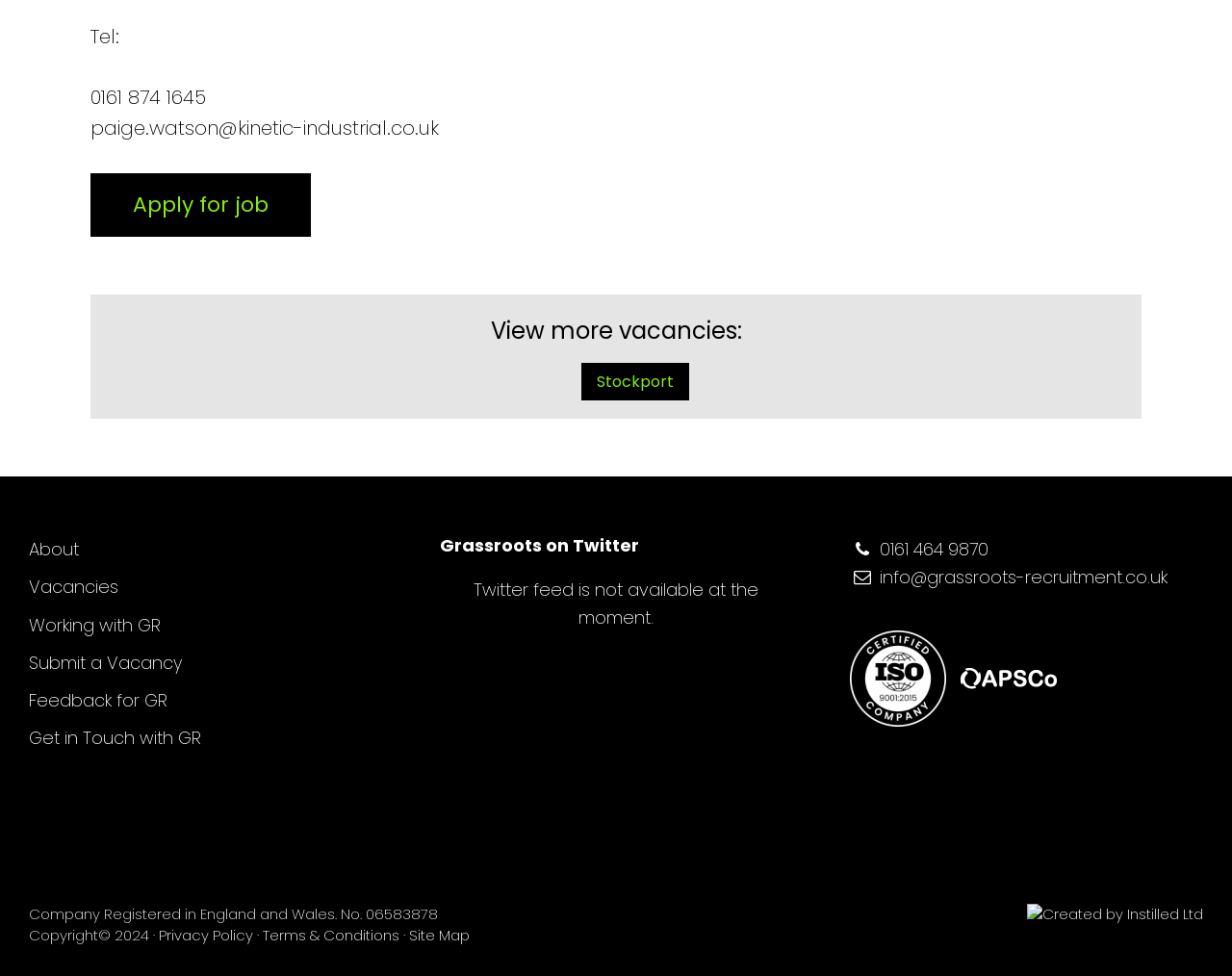Answer the following in one word or a short phrase: 
What is the phone number to contact?

0161 874 1645